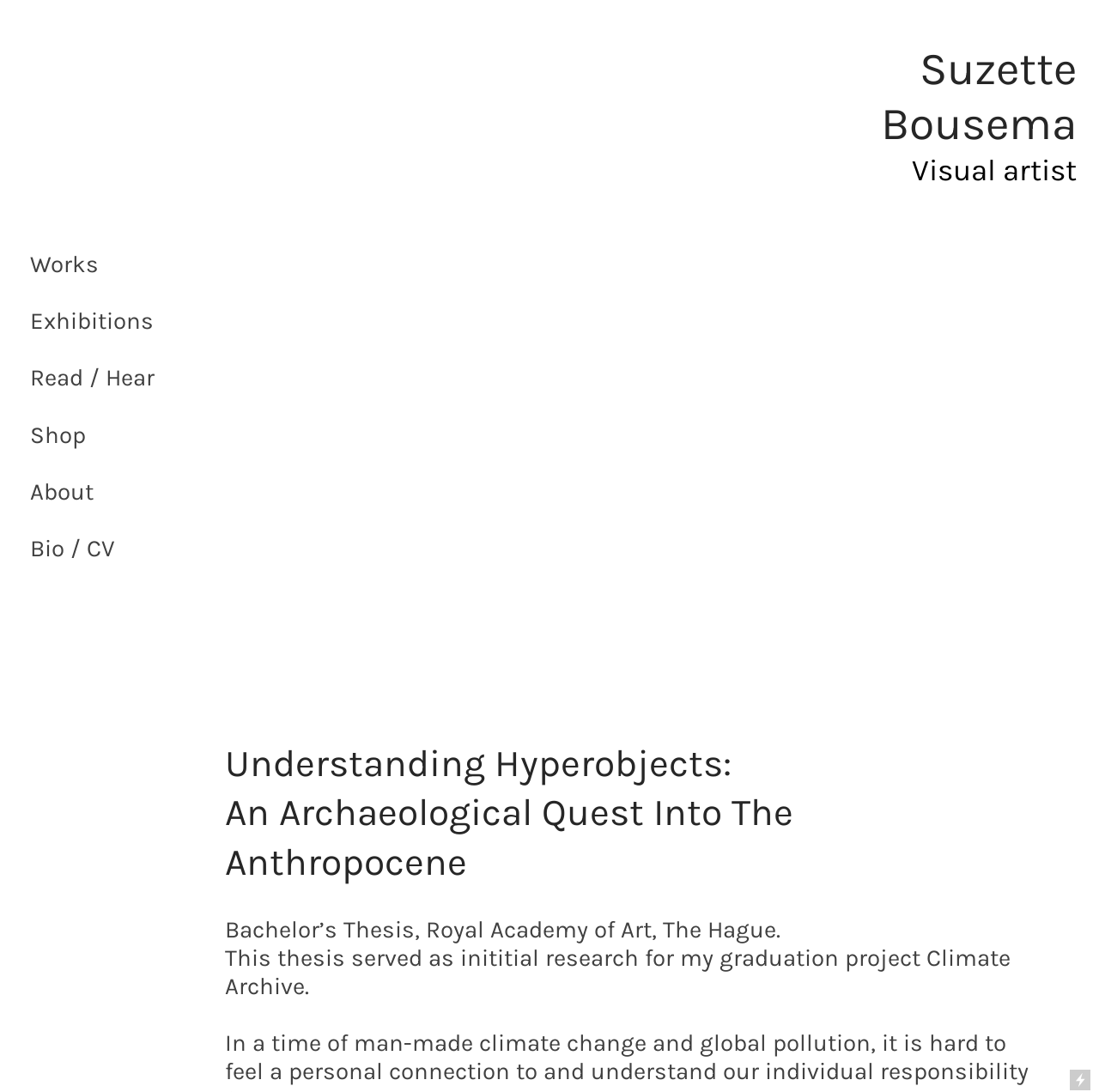What is the name of the author? Refer to the image and provide a one-word or short phrase answer.

Suzette Bousema